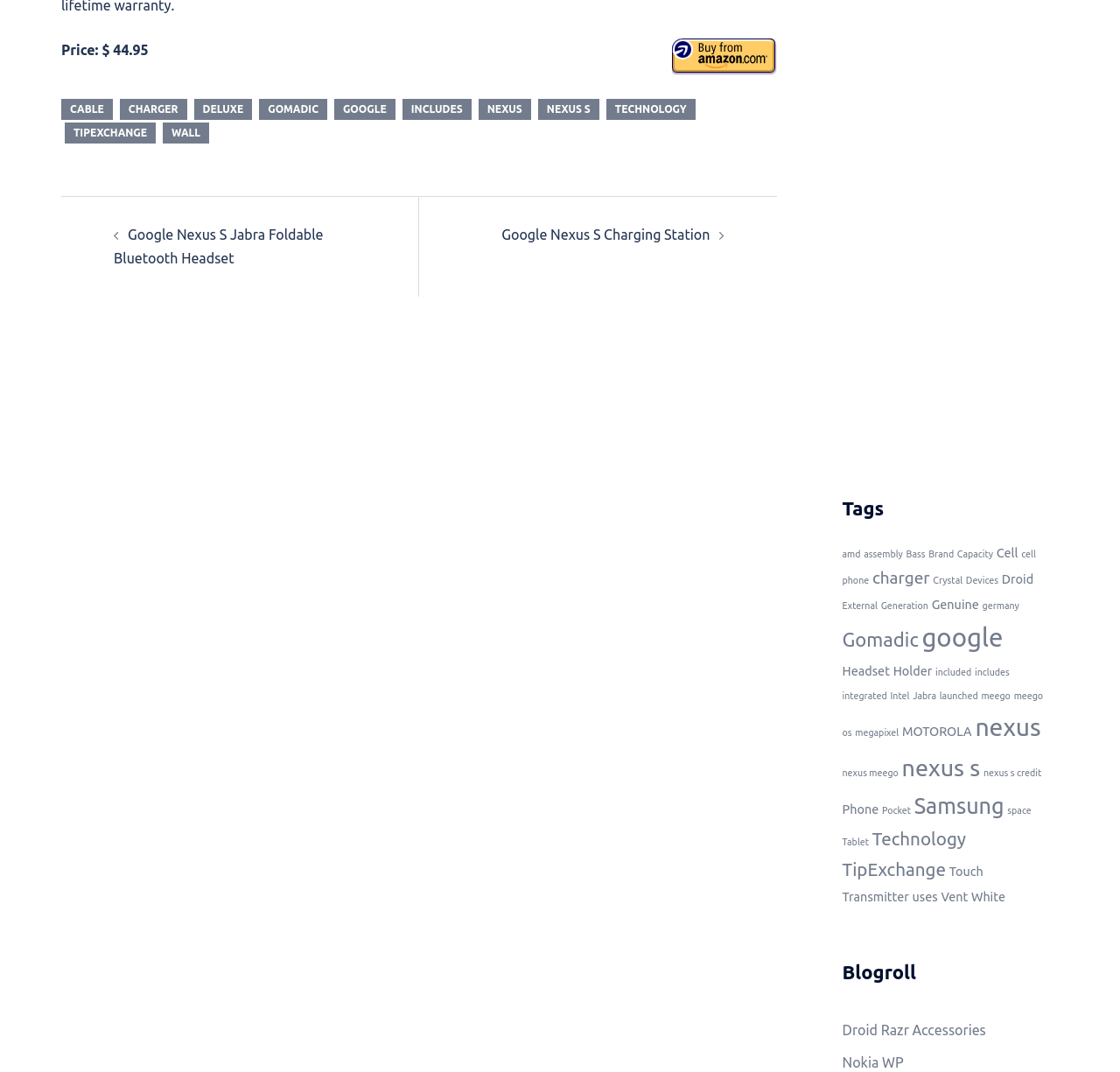Determine the bounding box of the UI element mentioned here: "nexus s credit". The coordinates must be in the format [left, top, right, bottom] with values ranging from 0 to 1.

[0.878, 0.716, 0.93, 0.725]